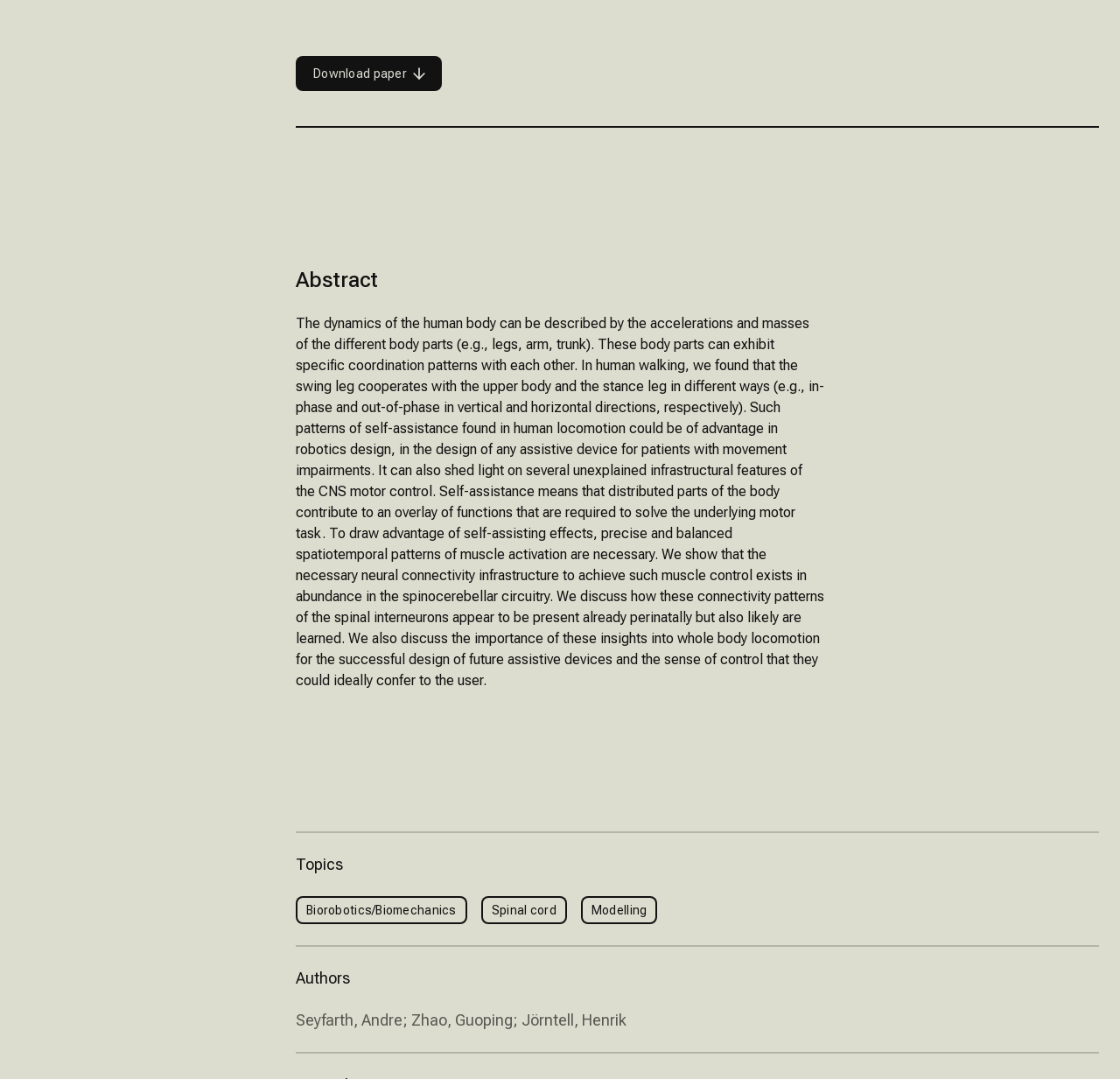Given the description: "Research", determine the bounding box coordinates of the UI element. The coordinates should be formatted as four float numbers between 0 and 1, [left, top, right, bottom].

[0.019, 0.318, 0.981, 0.357]